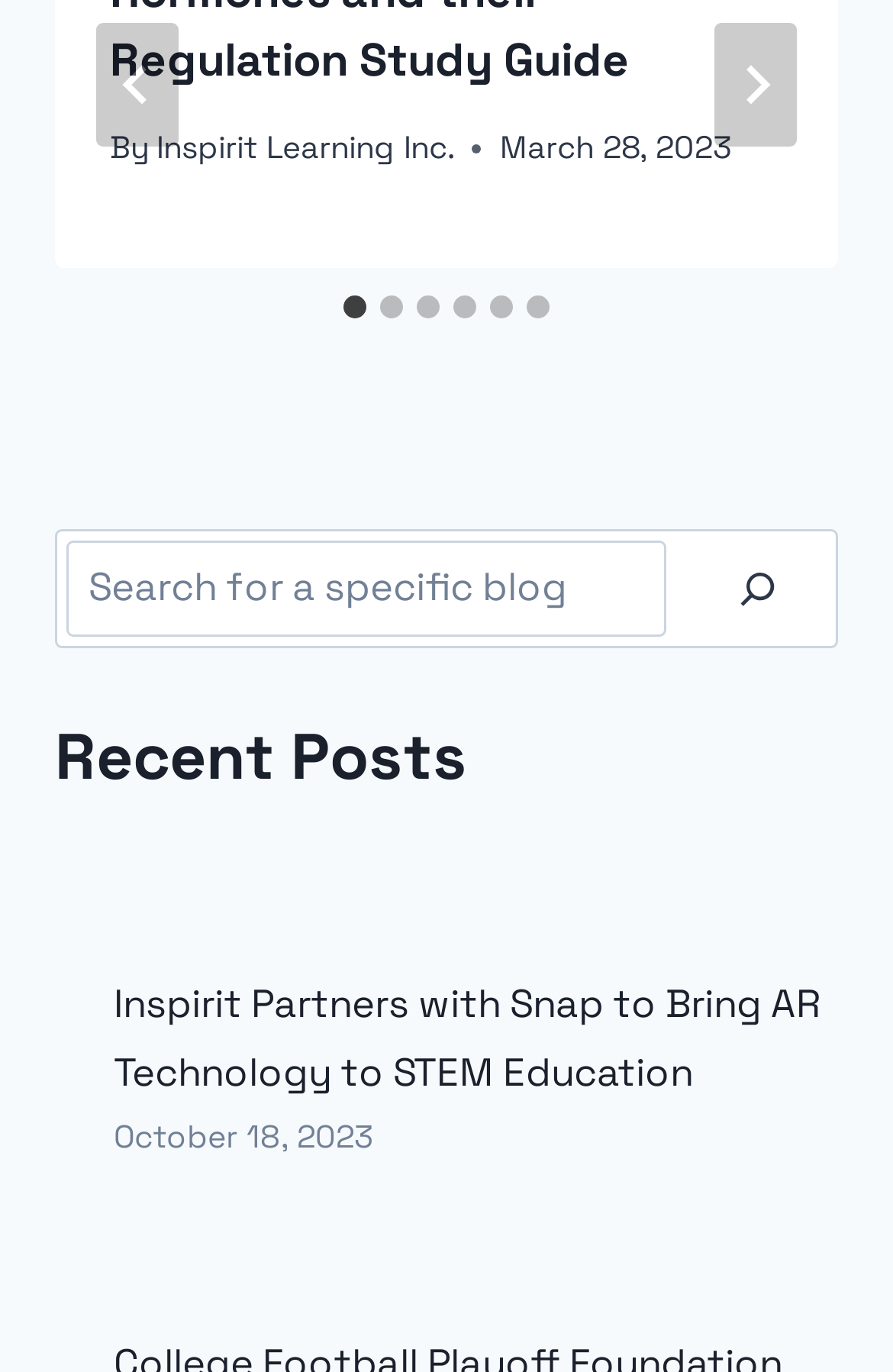Look at the image and give a detailed response to the following question: What is the company behind this content?

I found the answer by looking at the link 'Inspirit Learning Inc.' which is located below the 'By' text, indicating the company behind the content.